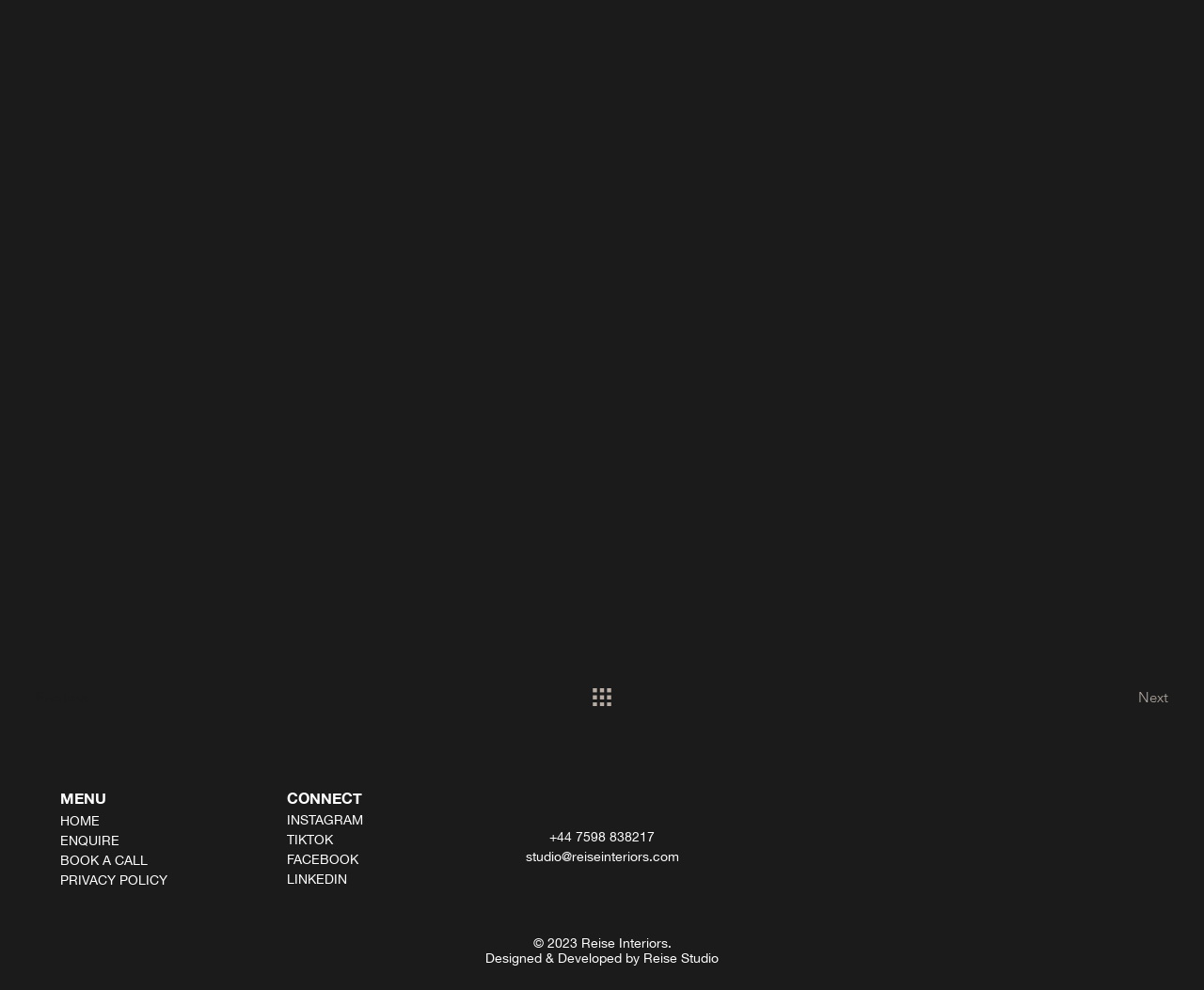Given the description PRIVACY POLICY, predict the bounding box coordinates of the UI element. Ensure the coordinates are in the format (top-left x, top-left y, bottom-right x, bottom-right y) and all values are between 0 and 1.

[0.05, 0.881, 0.139, 0.896]